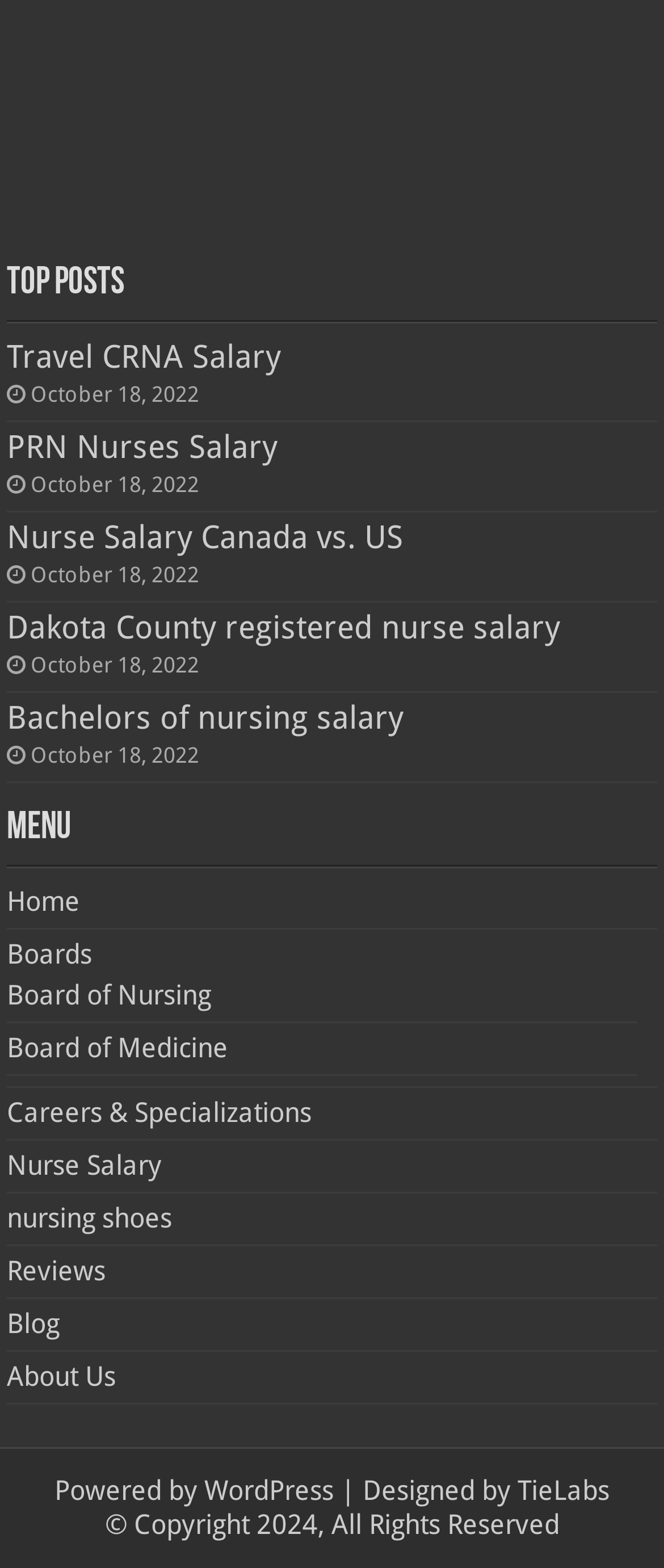Please identify the bounding box coordinates of the clickable region that I should interact with to perform the following instruction: "Click on 'Travel CRNA Salary'". The coordinates should be expressed as four float numbers between 0 and 1, i.e., [left, top, right, bottom].

[0.01, 0.216, 0.423, 0.239]